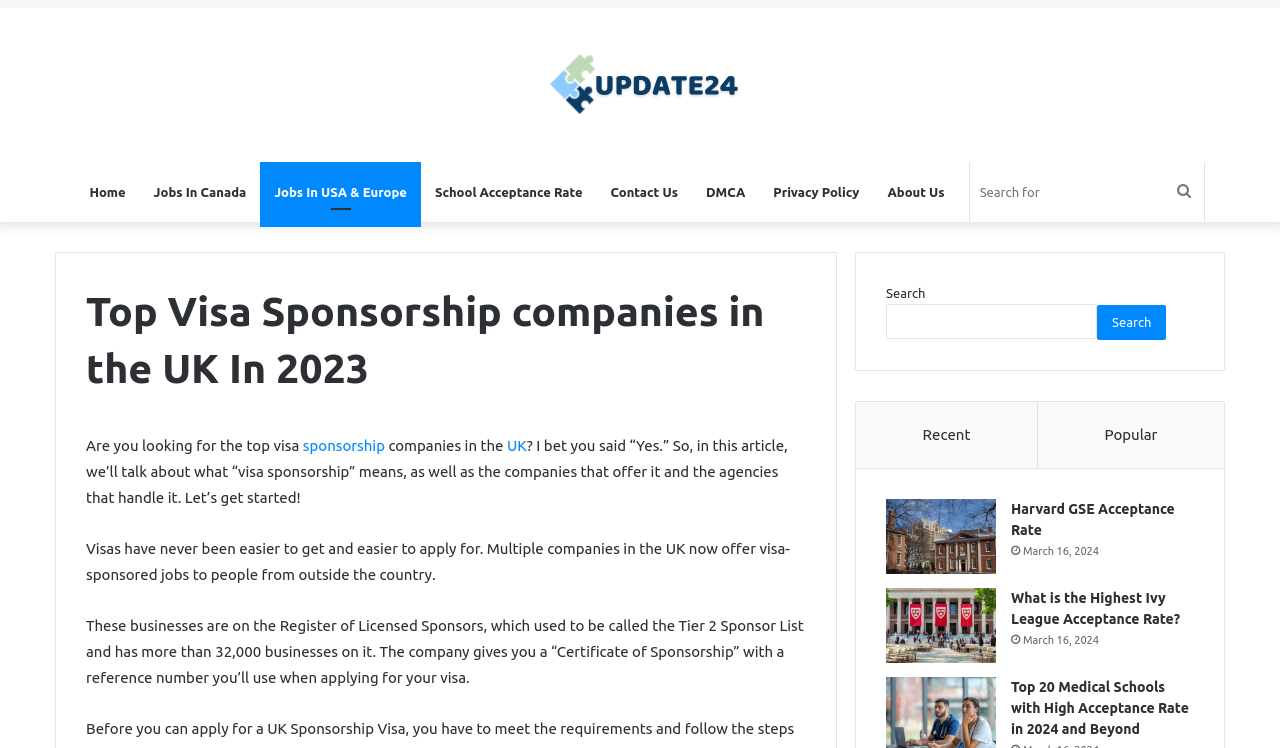Show the bounding box coordinates of the element that should be clicked to complete the task: "Read the 'CLIENT / PARTNER LOGIN' section".

None